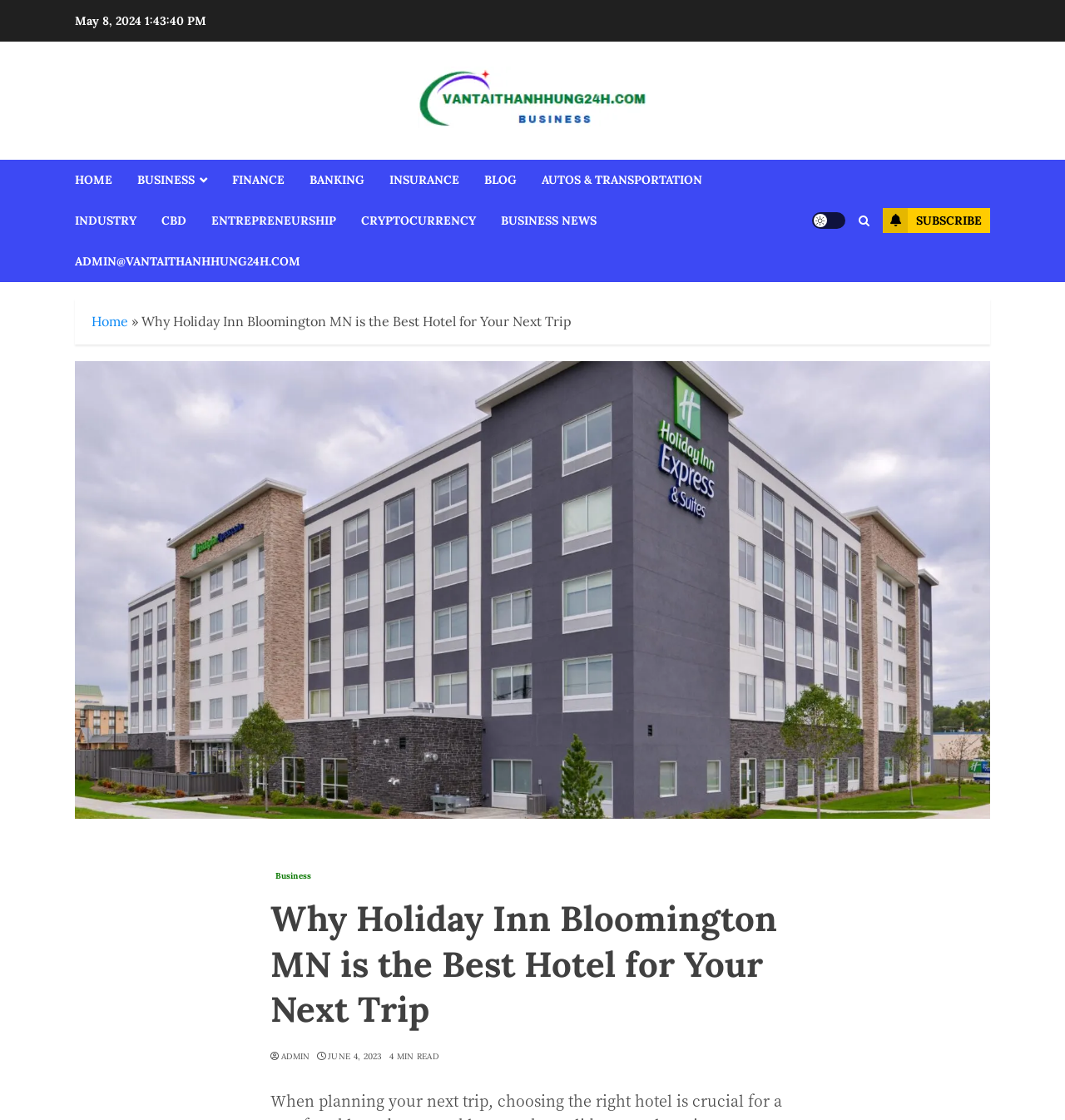Using the format (top-left x, top-left y, bottom-right x, bottom-right y), and given the element description, identify the bounding box coordinates within the screenshot: BUSINESS NEWS

[0.47, 0.179, 0.584, 0.215]